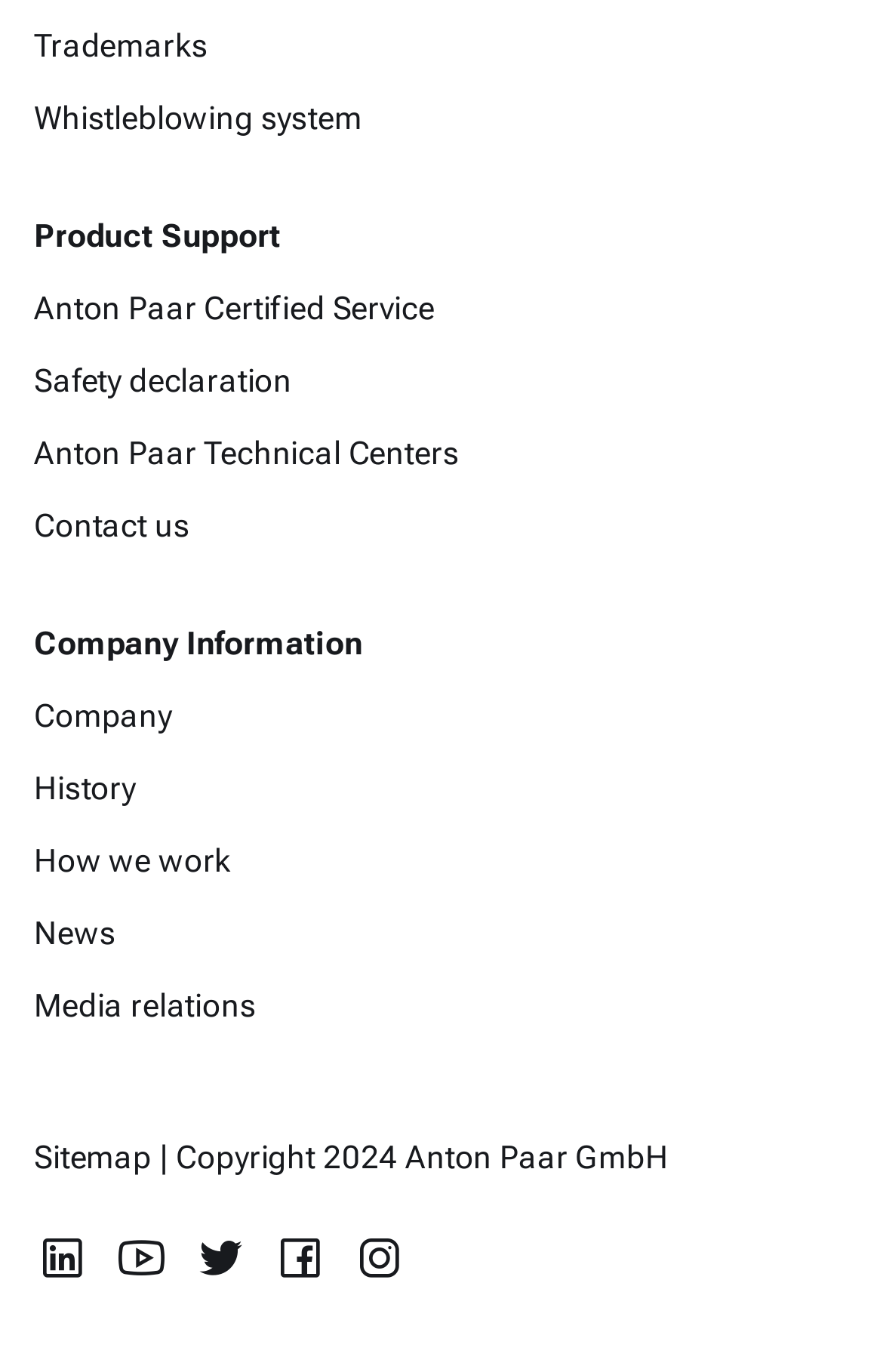What is the company name mentioned on the webpage?
Based on the image, respond with a single word or phrase.

Anton Paar